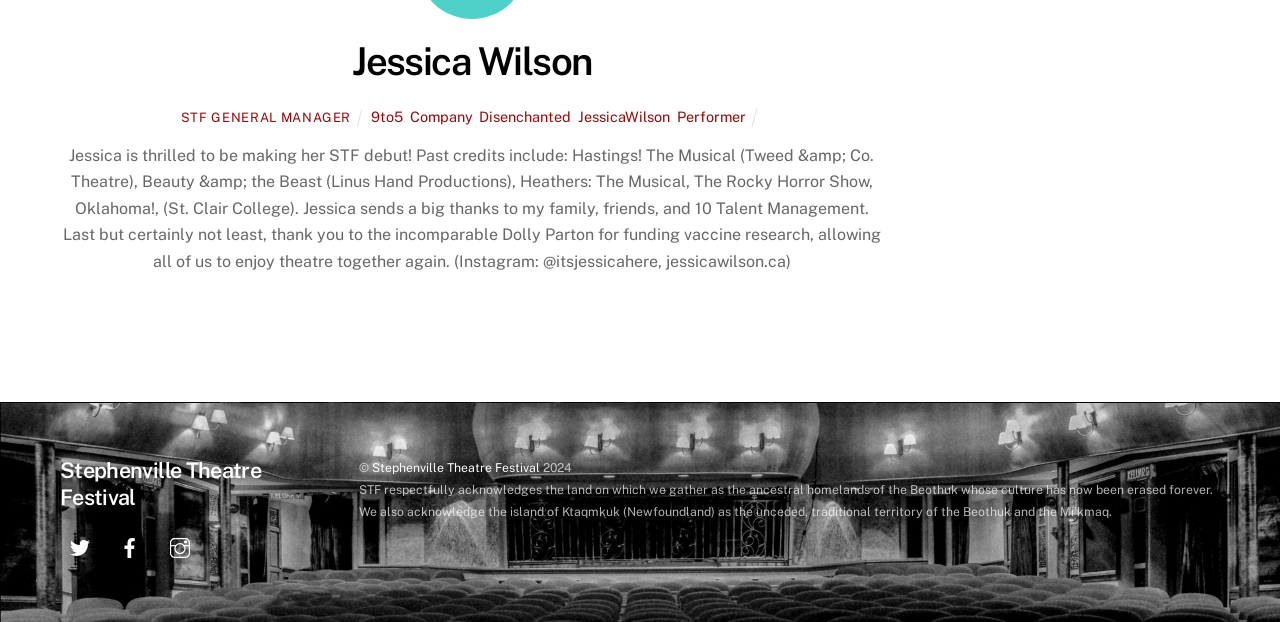Locate the bounding box coordinates of the area to click to fulfill this instruction: "Check Jessica Wilson's Instagram profile". The bounding box should be presented as four float numbers between 0 and 1, in the order [left, top, right, bottom].

[0.133, 0.865, 0.148, 0.898]